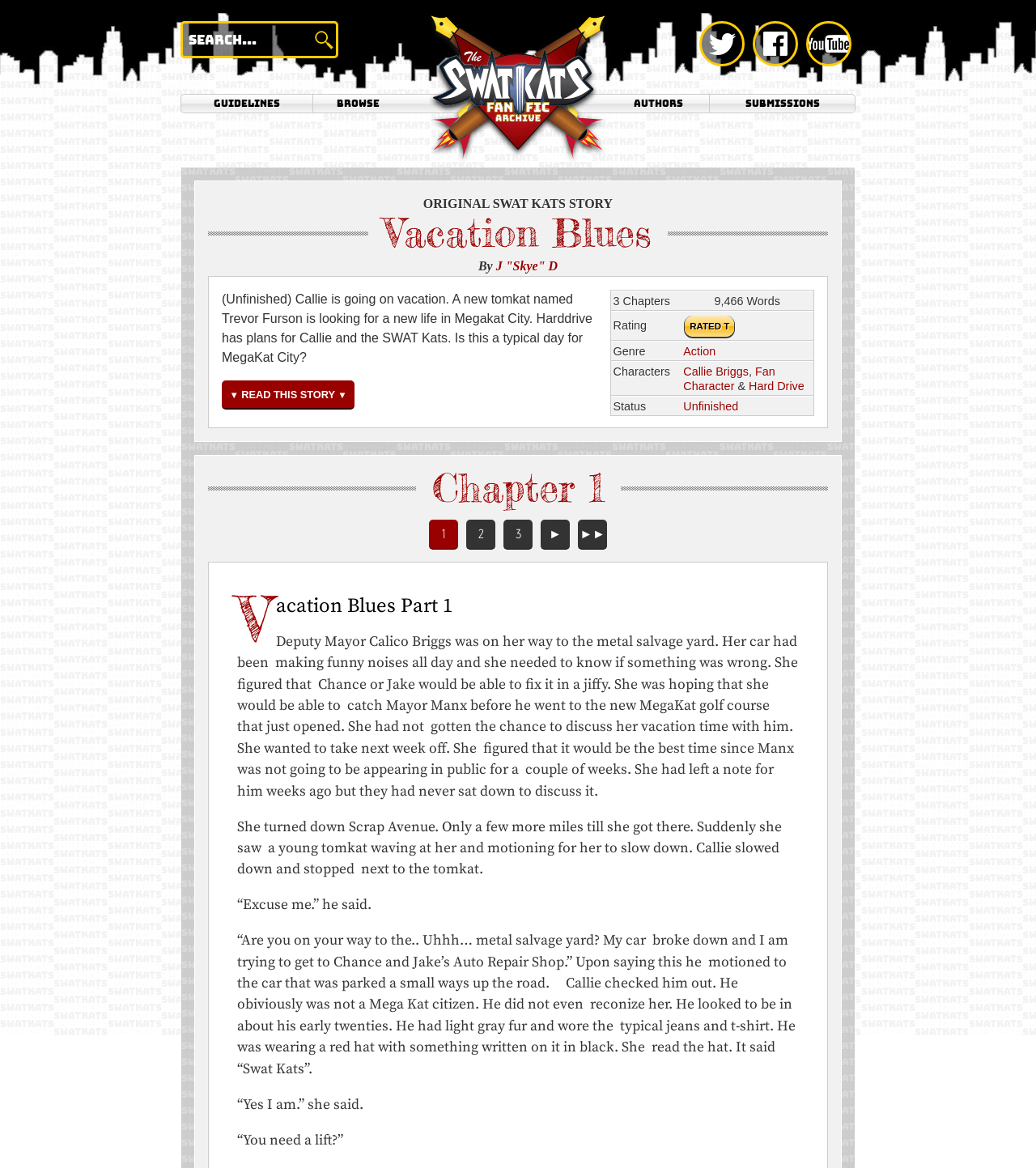Specify the bounding box coordinates of the area that needs to be clicked to achieve the following instruction: "Check the story's rating".

[0.666, 0.275, 0.704, 0.283]